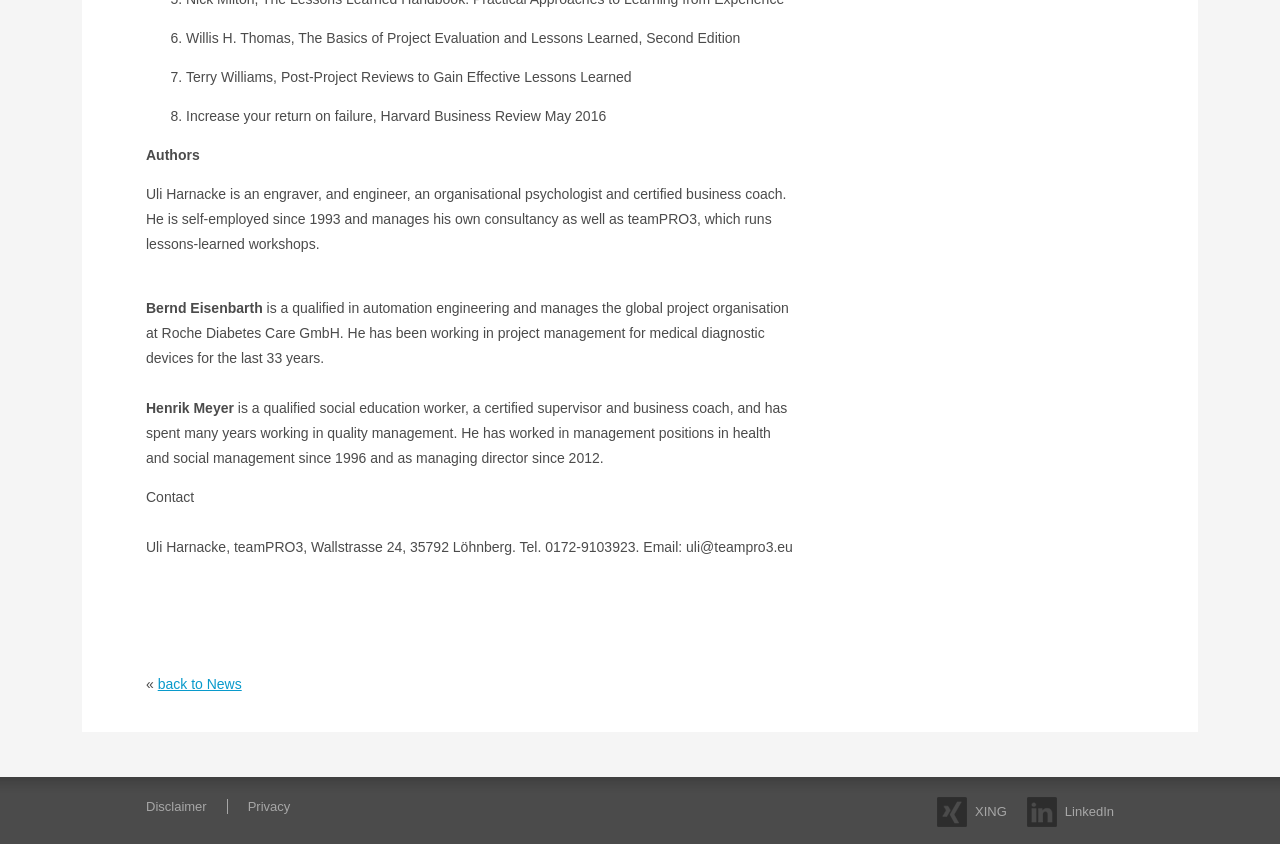Please examine the image and provide a detailed answer to the question: What social media platforms are linked on the webpage?

I found the links at the bottom of the webpage, and they are linked to Xing and LinkedIn social media platforms.